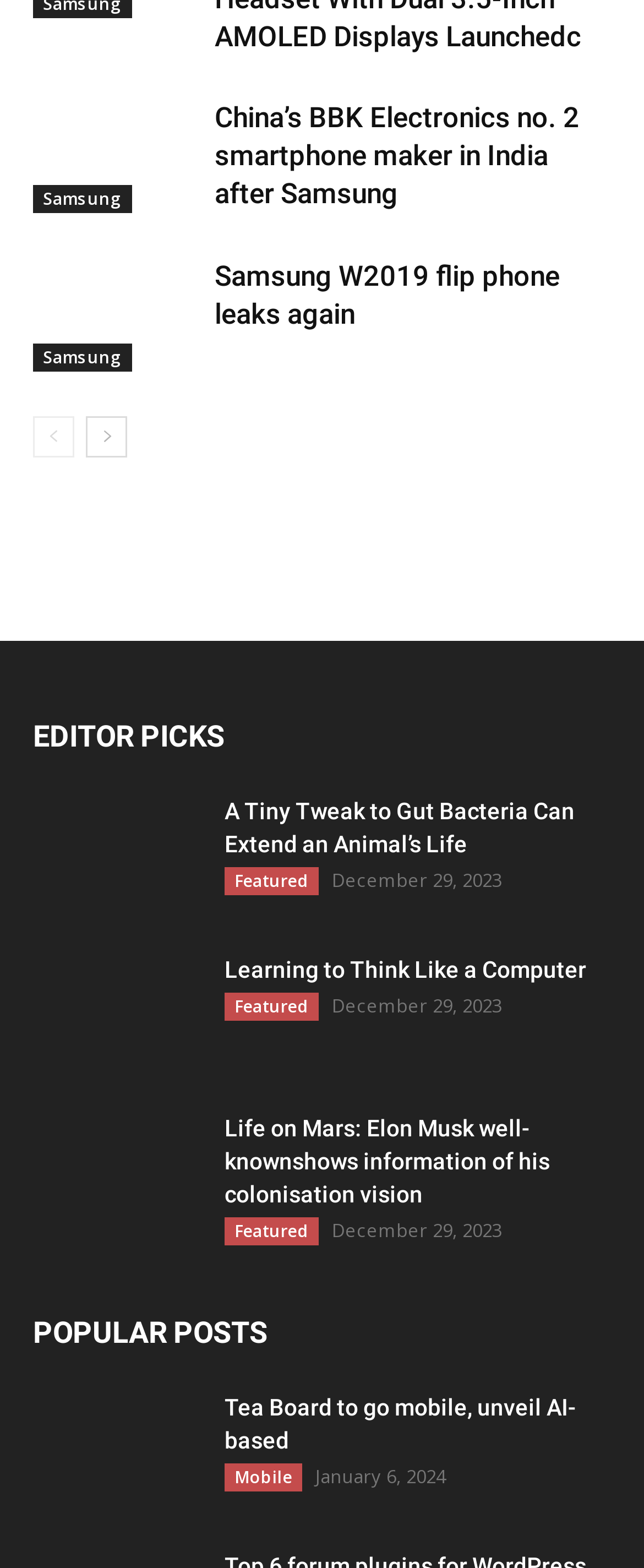Please identify the bounding box coordinates for the region that you need to click to follow this instruction: "browse features".

None